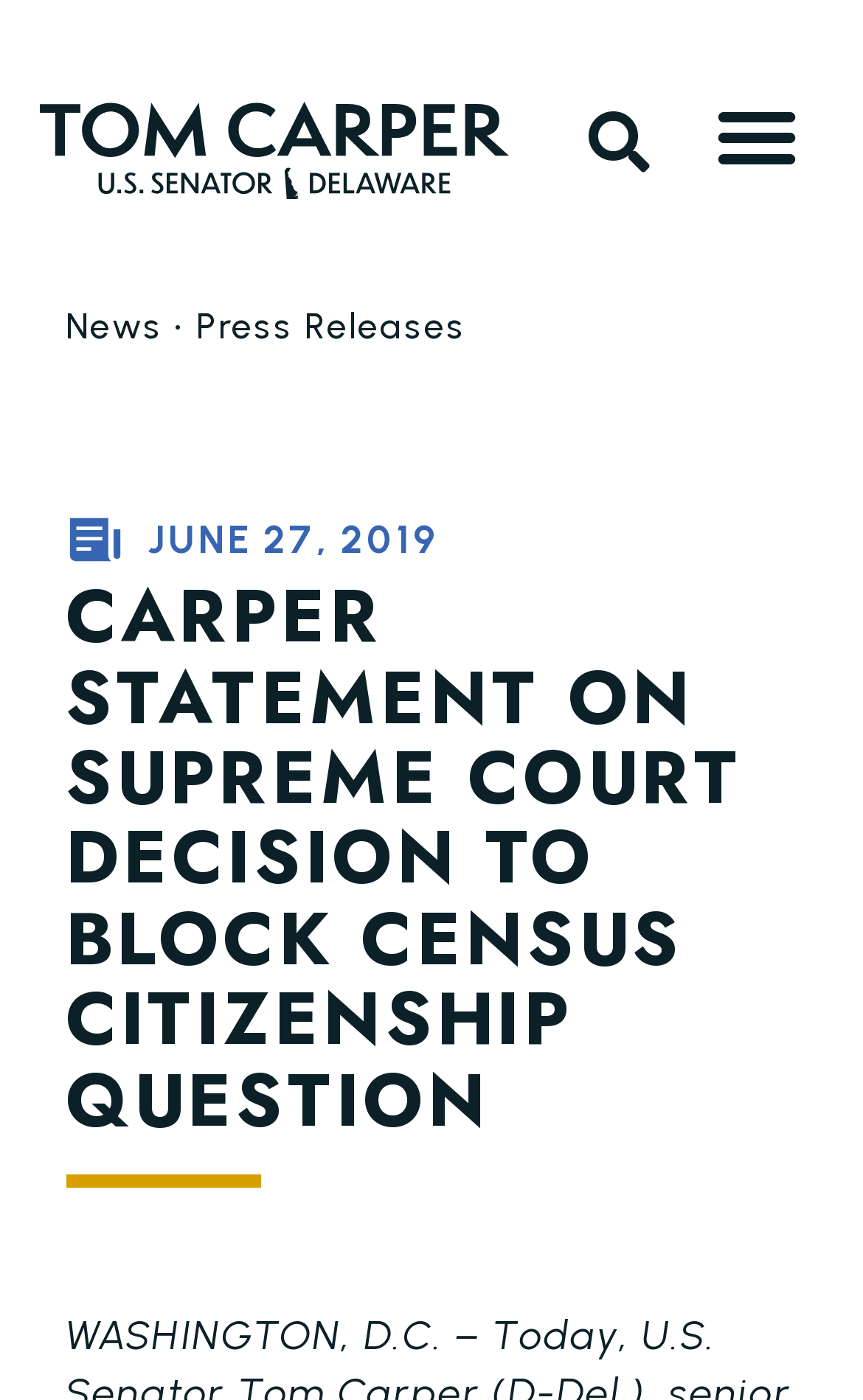What is the topic of the statement on the webpage? Look at the image and give a one-word or short phrase answer.

Supreme Court Decision to Block Census Citizenship Question